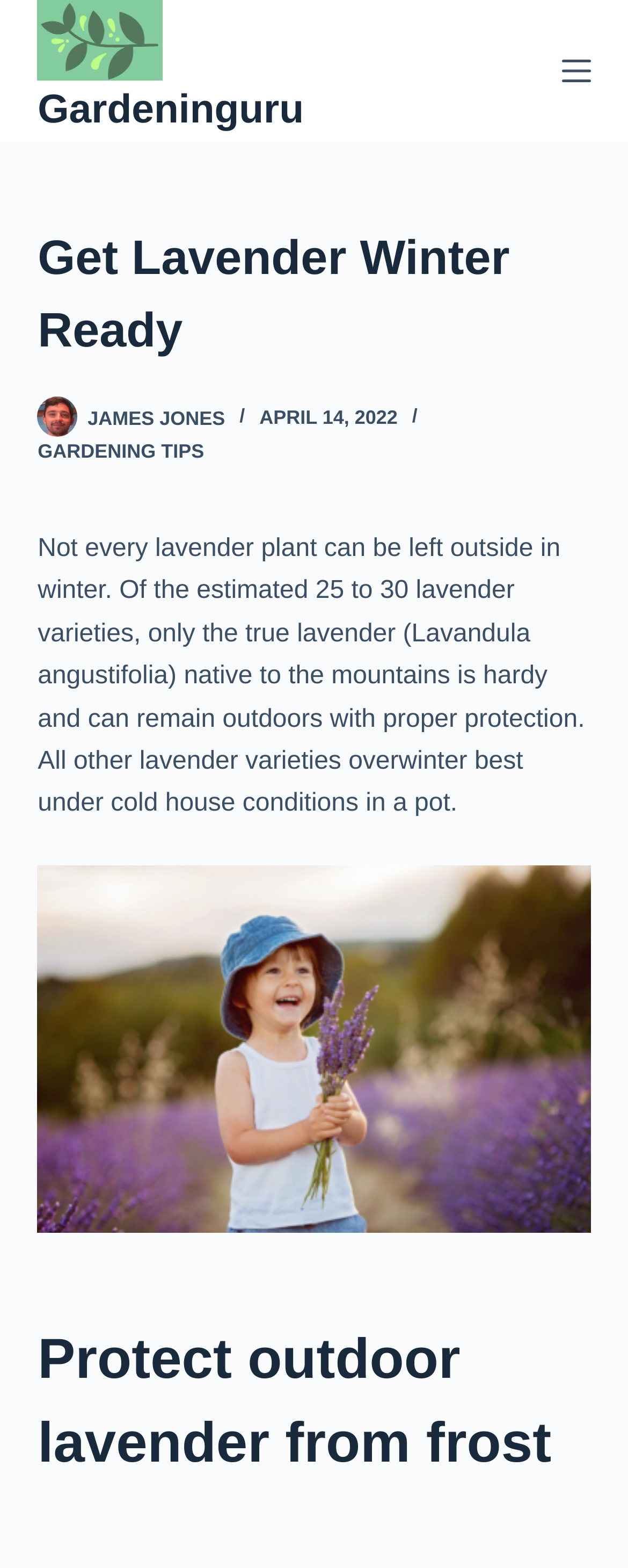What type of plant is being discussed?
Provide a thorough and detailed answer to the question.

The webpage is discussing lavender plants, specifically the true lavender (Lavandula angustifolia) and its ability to withstand winter outdoors.